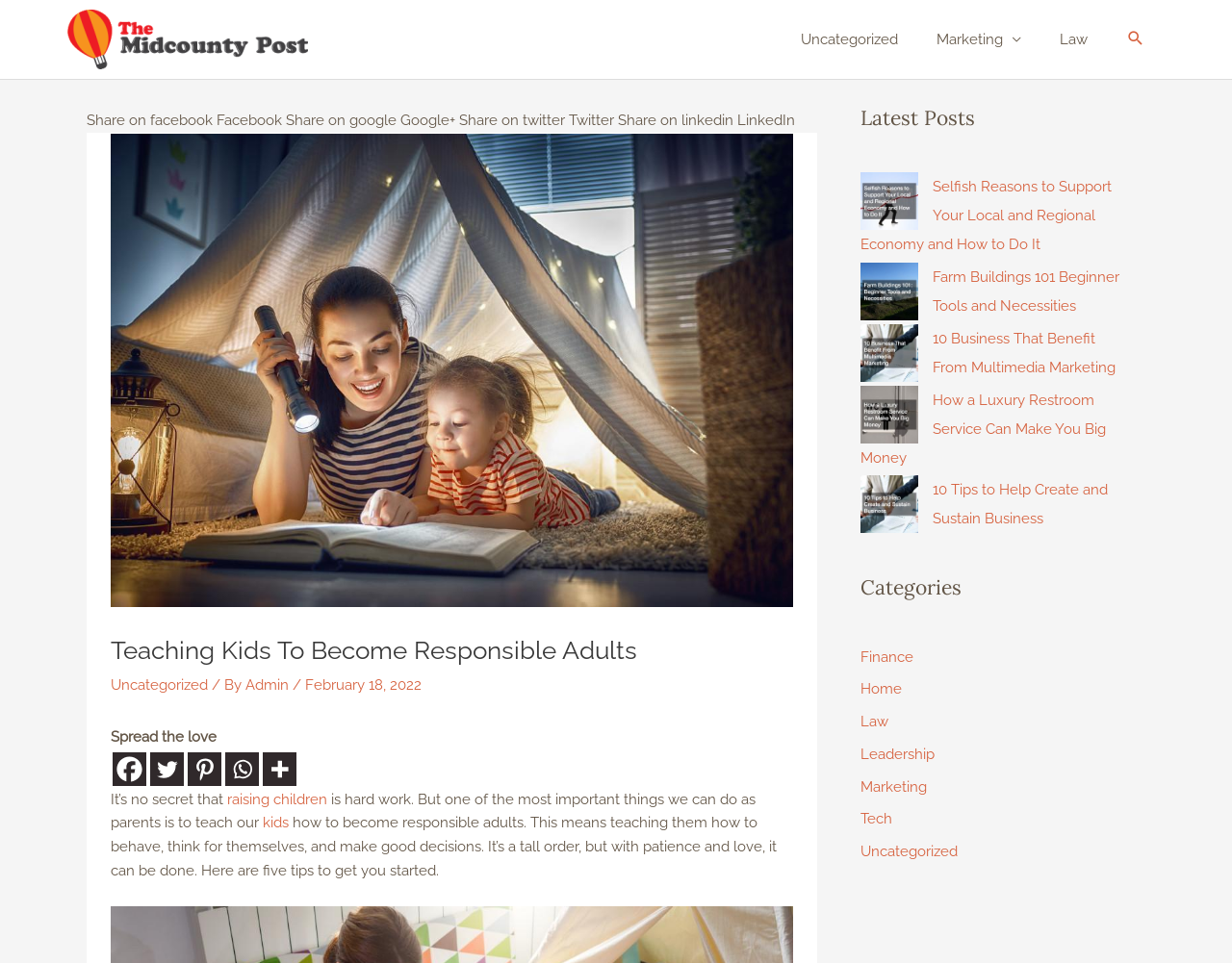Determine the bounding box coordinates of the element's region needed to click to follow the instruction: "Read horoscope for Pisces in June 2023". Provide these coordinates as four float numbers between 0 and 1, formatted as [left, top, right, bottom].

None